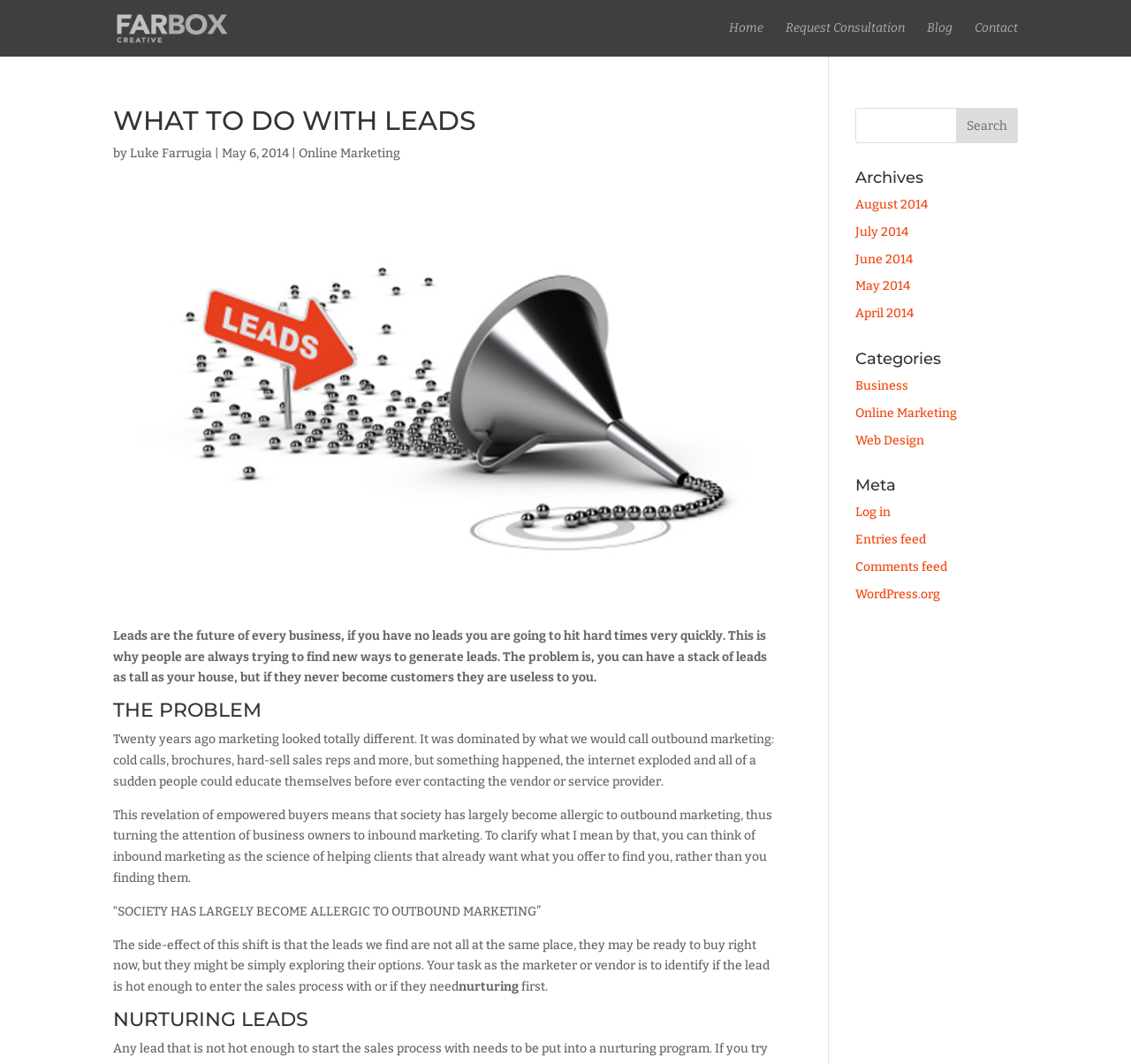Identify the text that serves as the heading for the webpage and generate it.

WHAT TO DO WITH LEADS